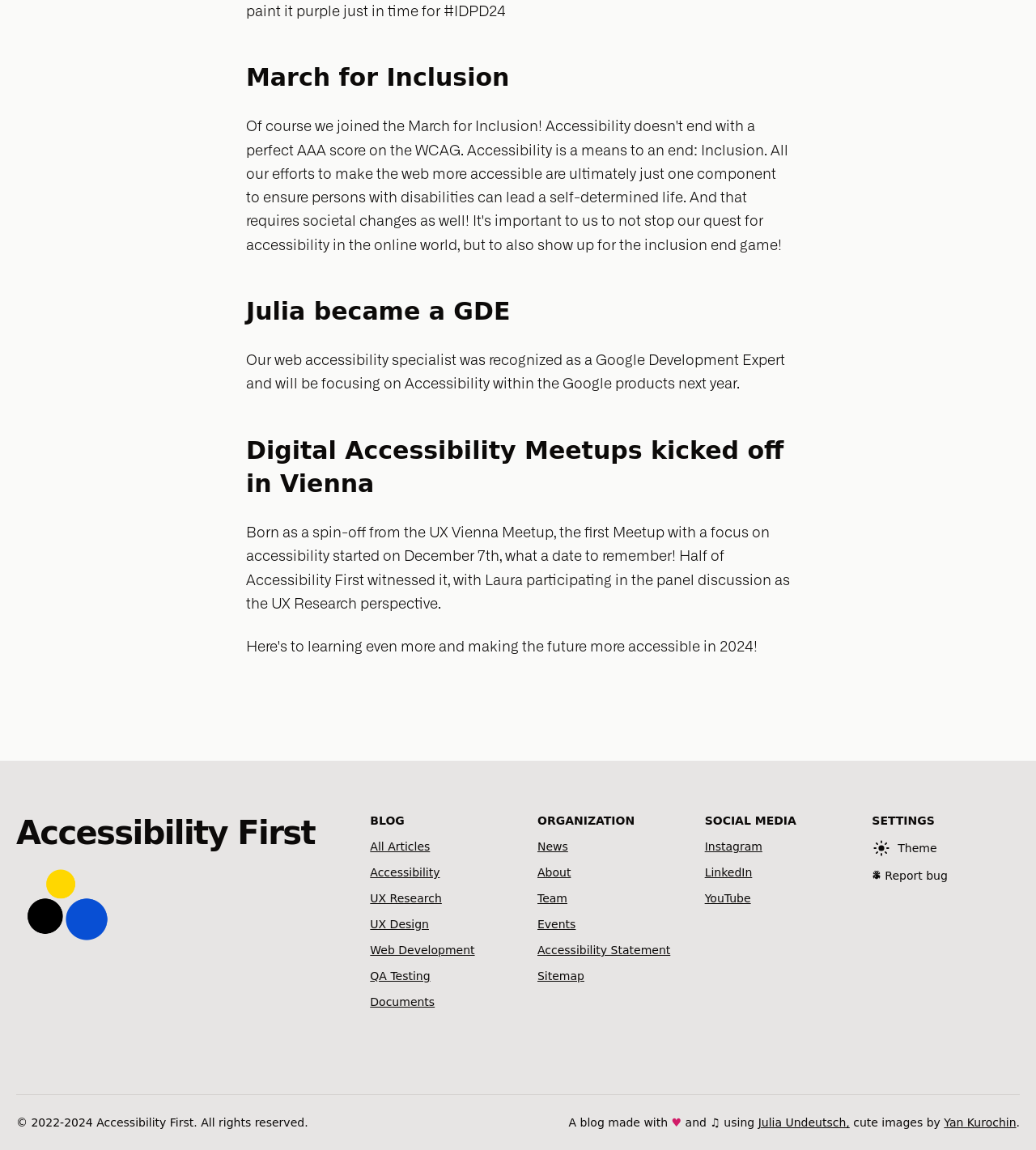What is the theme change option?
Please provide a comprehensive answer based on the information in the image.

I found the answer by looking at the settings section of the webpage, where I saw a button 'Change Theme' which allows users to change the theme of the webpage.